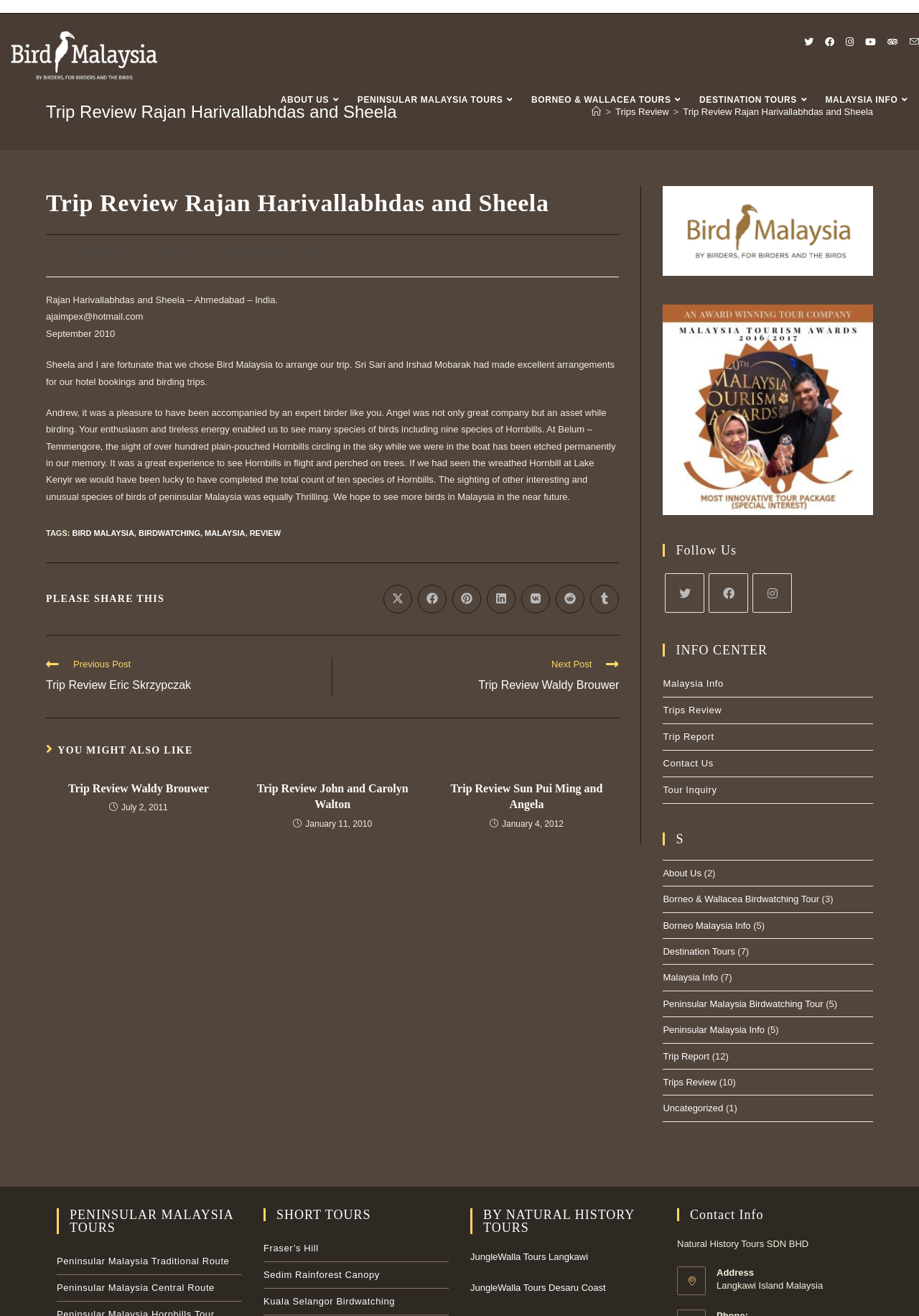What is the main heading of this webpage? Please extract and provide it.

Trip Review Rajan Harivallabhdas and Sheela